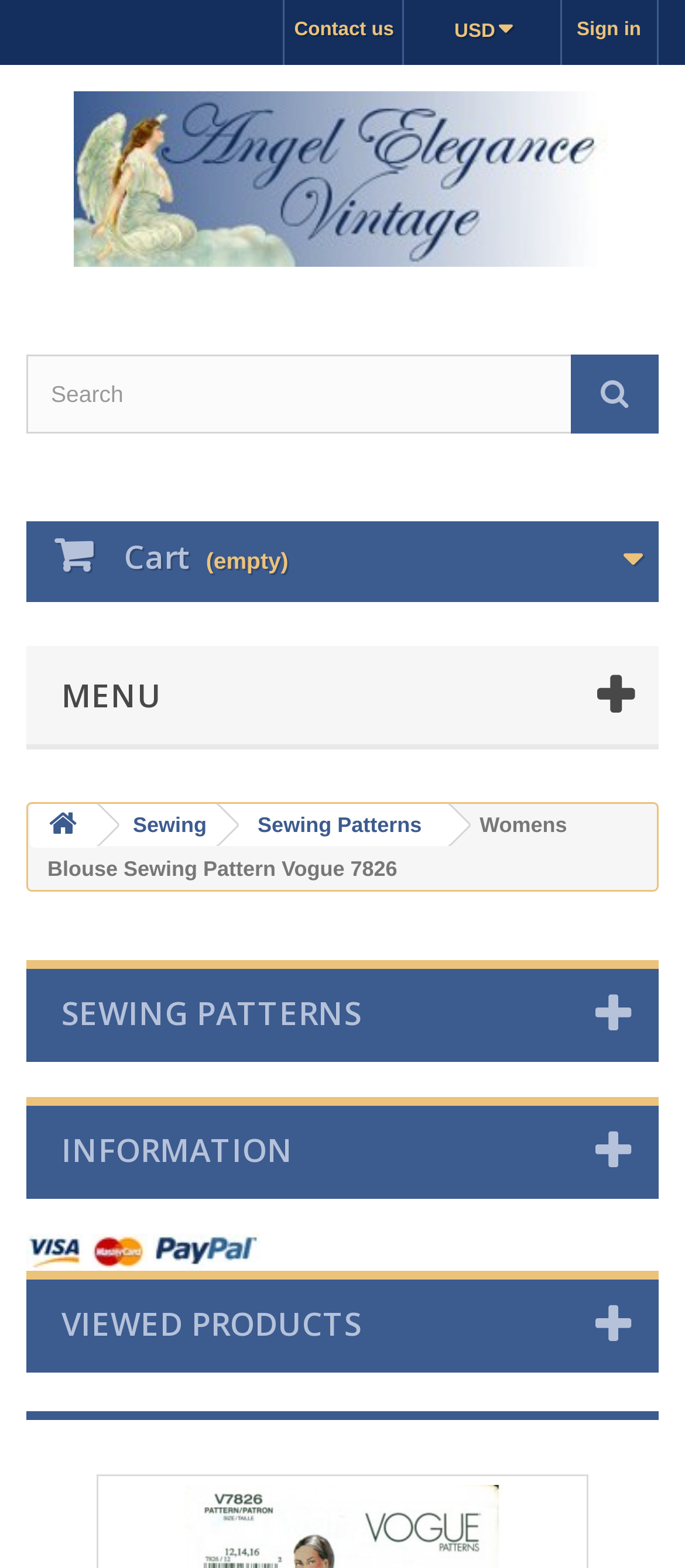Could you provide the bounding box coordinates for the portion of the screen to click to complete this instruction: "Search for products"?

[0.038, 0.226, 0.962, 0.276]